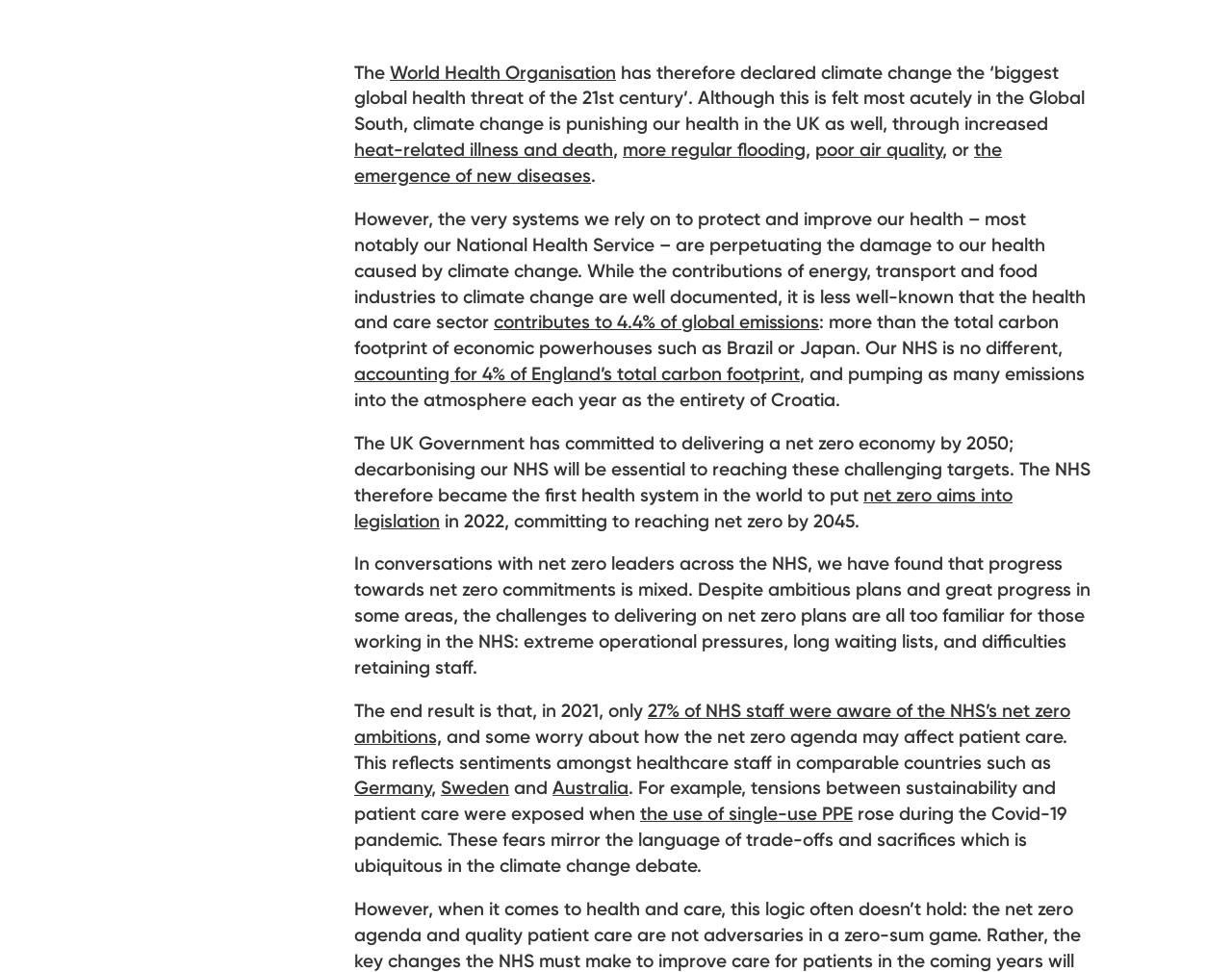What is the year the NHS became the first health system to put net zero aims into legislation?
Answer with a single word or phrase, using the screenshot for reference.

2022